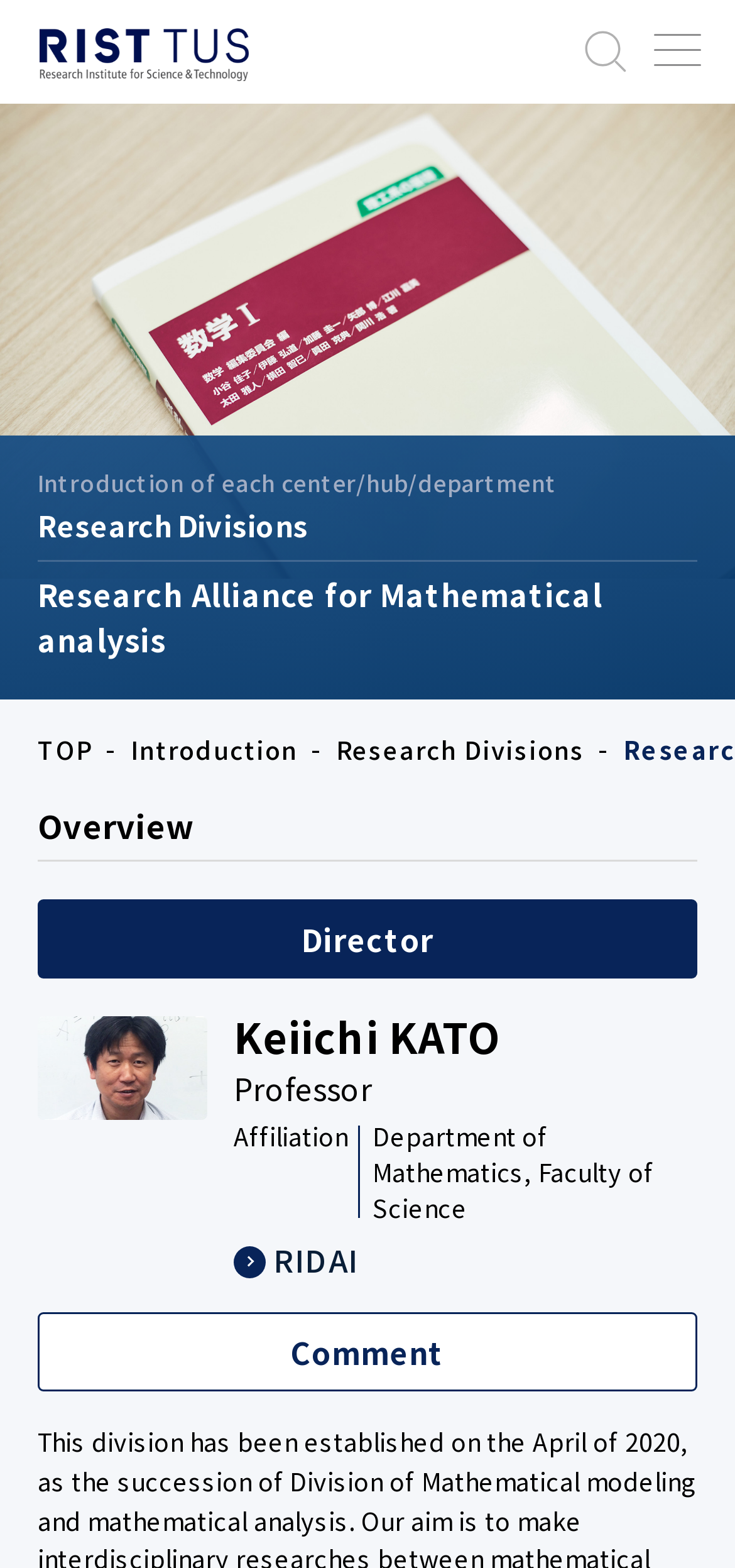Please find the bounding box coordinates of the section that needs to be clicked to achieve this instruction: "View activity reports".

[0.085, 0.339, 0.915, 0.386]